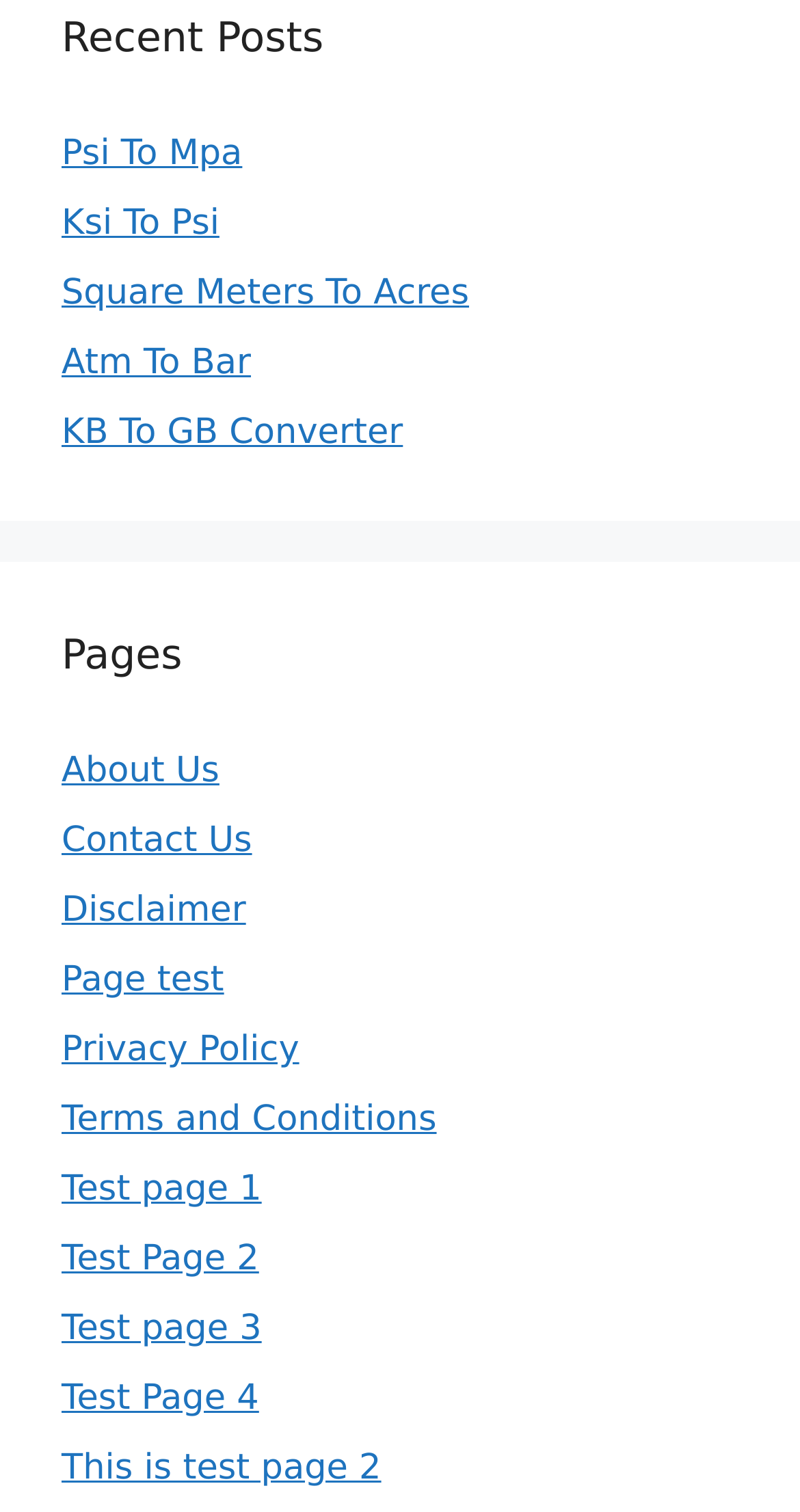What is the category of the link 'Psi To Mpa'?
Based on the image, answer the question in a detailed manner.

The link 'Psi To Mpa' is categorized under unit conversion because it is a conversion tool that helps users convert pressure units from Psi to Mpa.